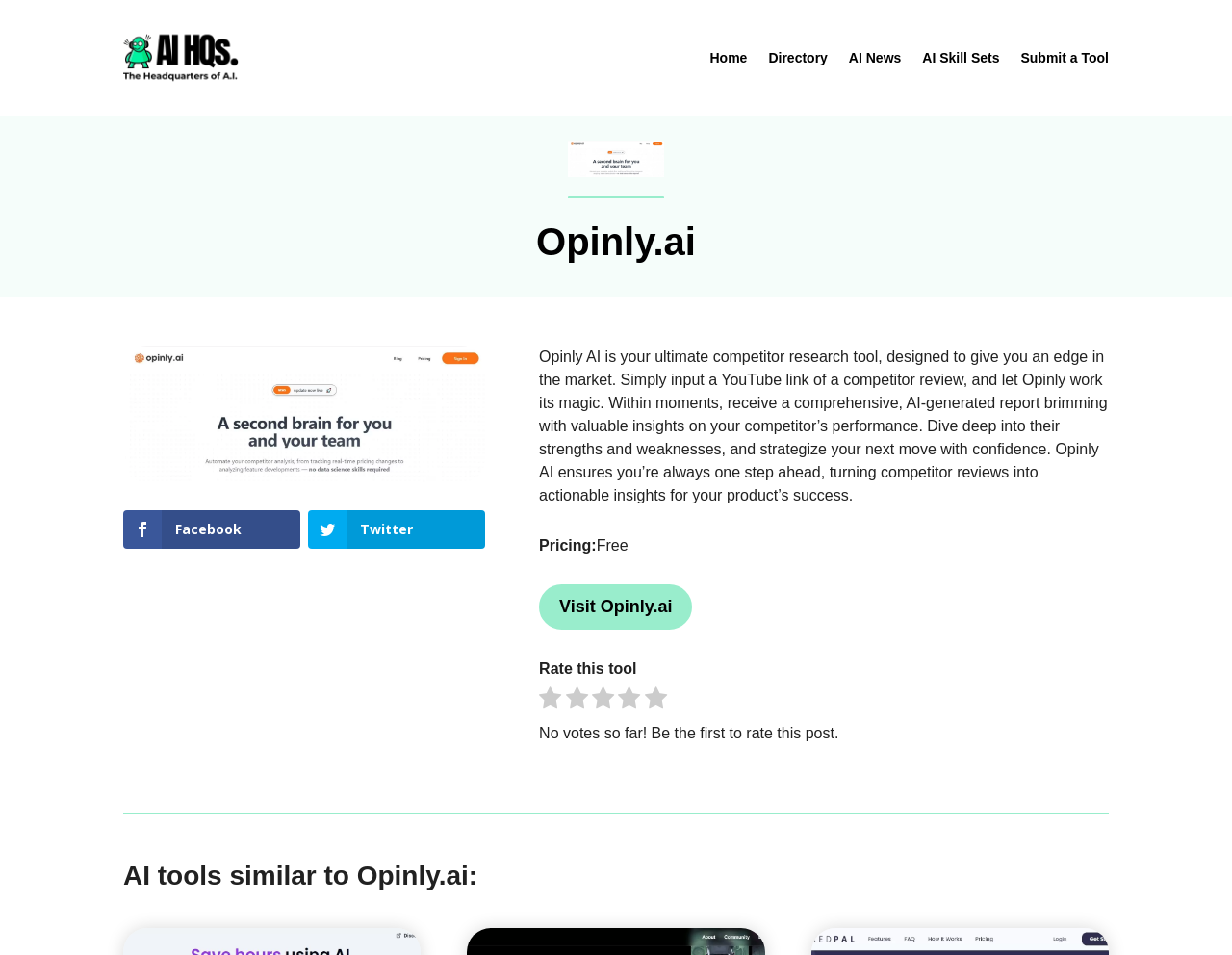Highlight the bounding box coordinates of the element that should be clicked to carry out the following instruction: "Rate this tool". The coordinates must be given as four float numbers ranging from 0 to 1, i.e., [left, top, right, bottom].

[0.438, 0.691, 0.517, 0.708]